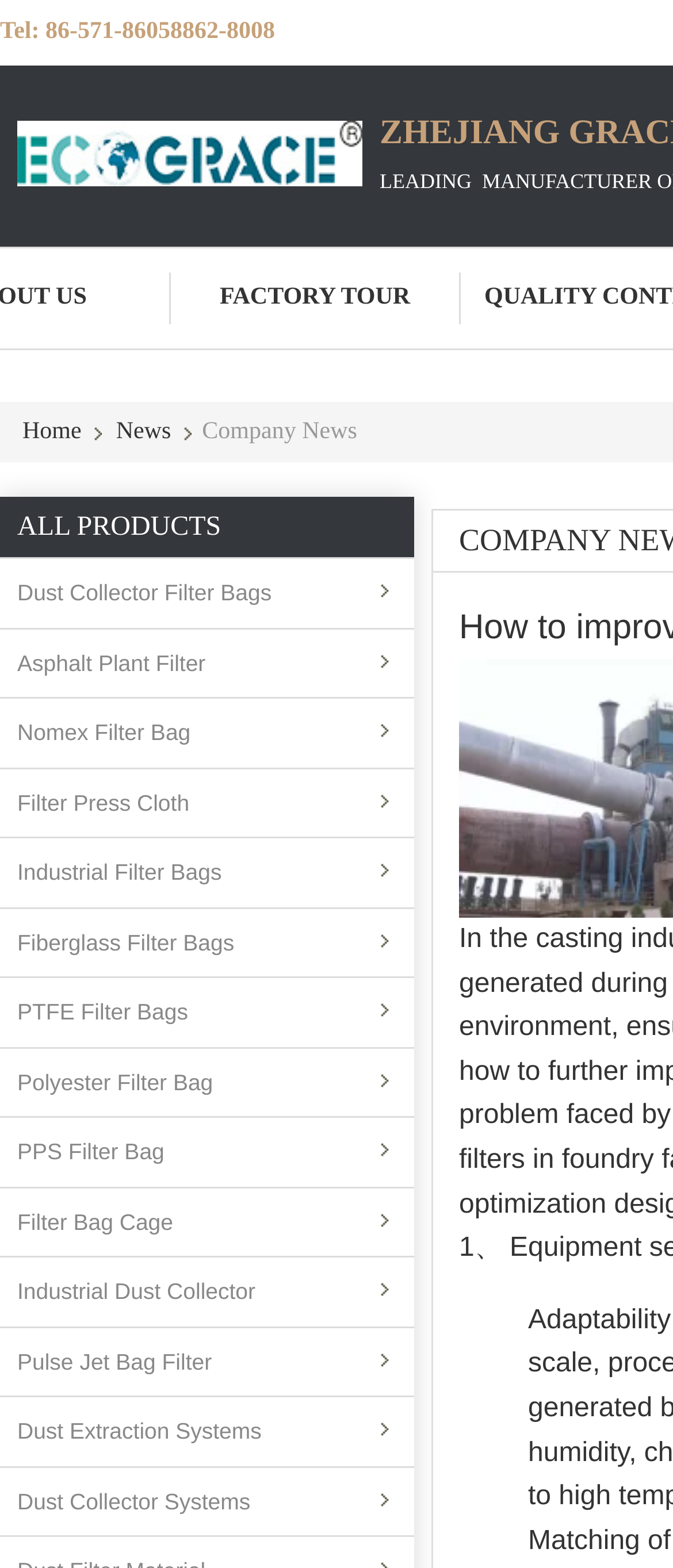Explain in detail what is displayed on the webpage.

The webpage appears to be a company website, specifically for ZHEJIANG GRACE ENVIROTECH CO., LTD, which specializes in the casting industry. At the top left corner, there is a phone number "86-571-86058862-8008" next to the label "Tel:". Below this, there is a link to "China Nomex Filter Bags manufacturer" accompanied by an image. 

To the right of this, there are three links: "FACTORY TOUR", "Home", and "News". The "News" link is followed by a heading "Company News". 

Below these links, there is a section with multiple links to various products, including "Dust Collector Filter Bags", "Asphalt Plant Filter", "Nomex Filter Bag", and many others. These links are arranged in a vertical list, taking up most of the page. 

The overall structure of the webpage is organized, with clear categorization of links and a prominent display of the company's products.